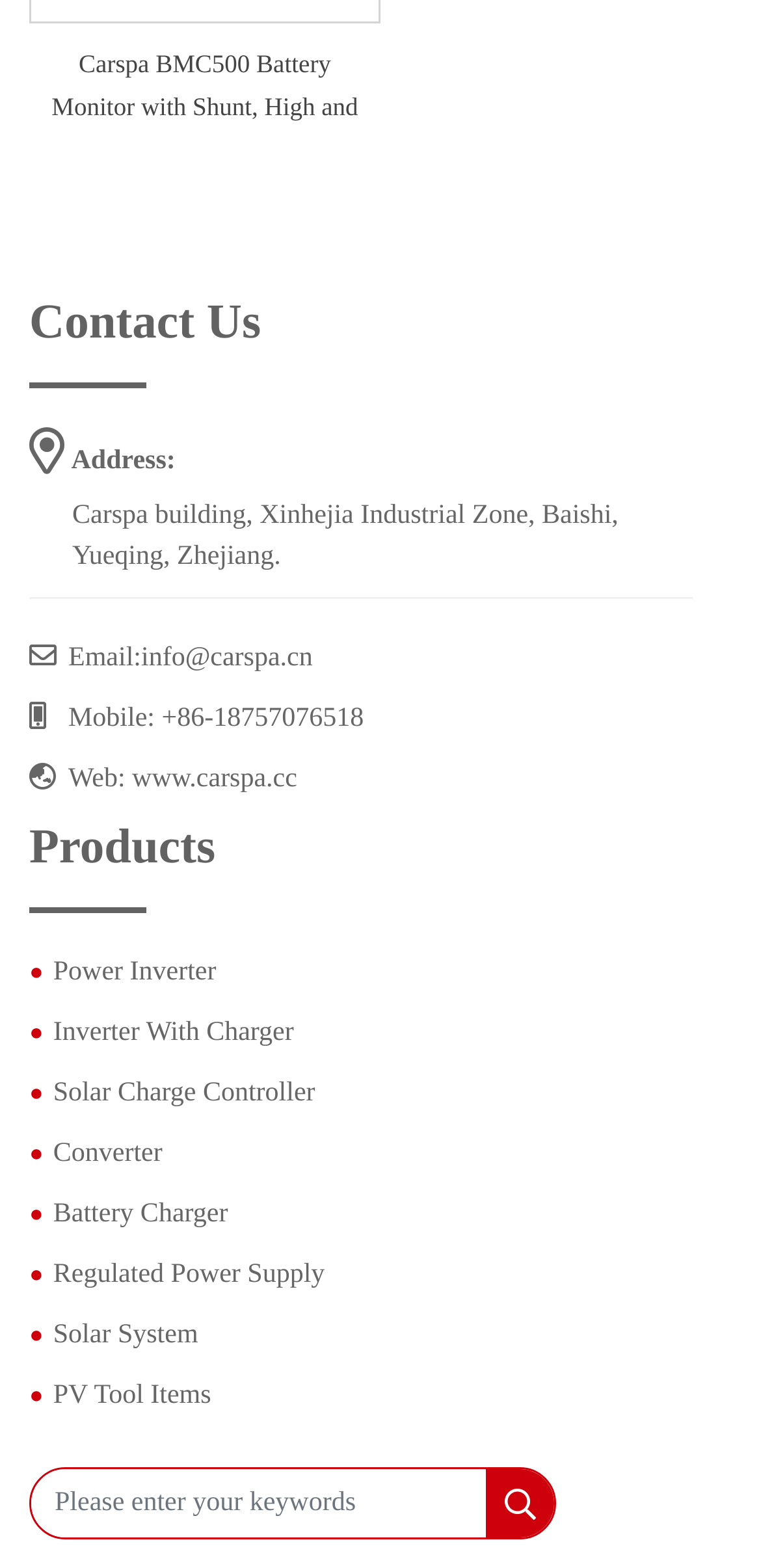Determine the bounding box coordinates of the clickable element necessary to fulfill the instruction: "search for products". Provide the coordinates as four float numbers within the 0 to 1 range, i.e., [left, top, right, bottom].

[0.041, 0.937, 0.615, 0.981]